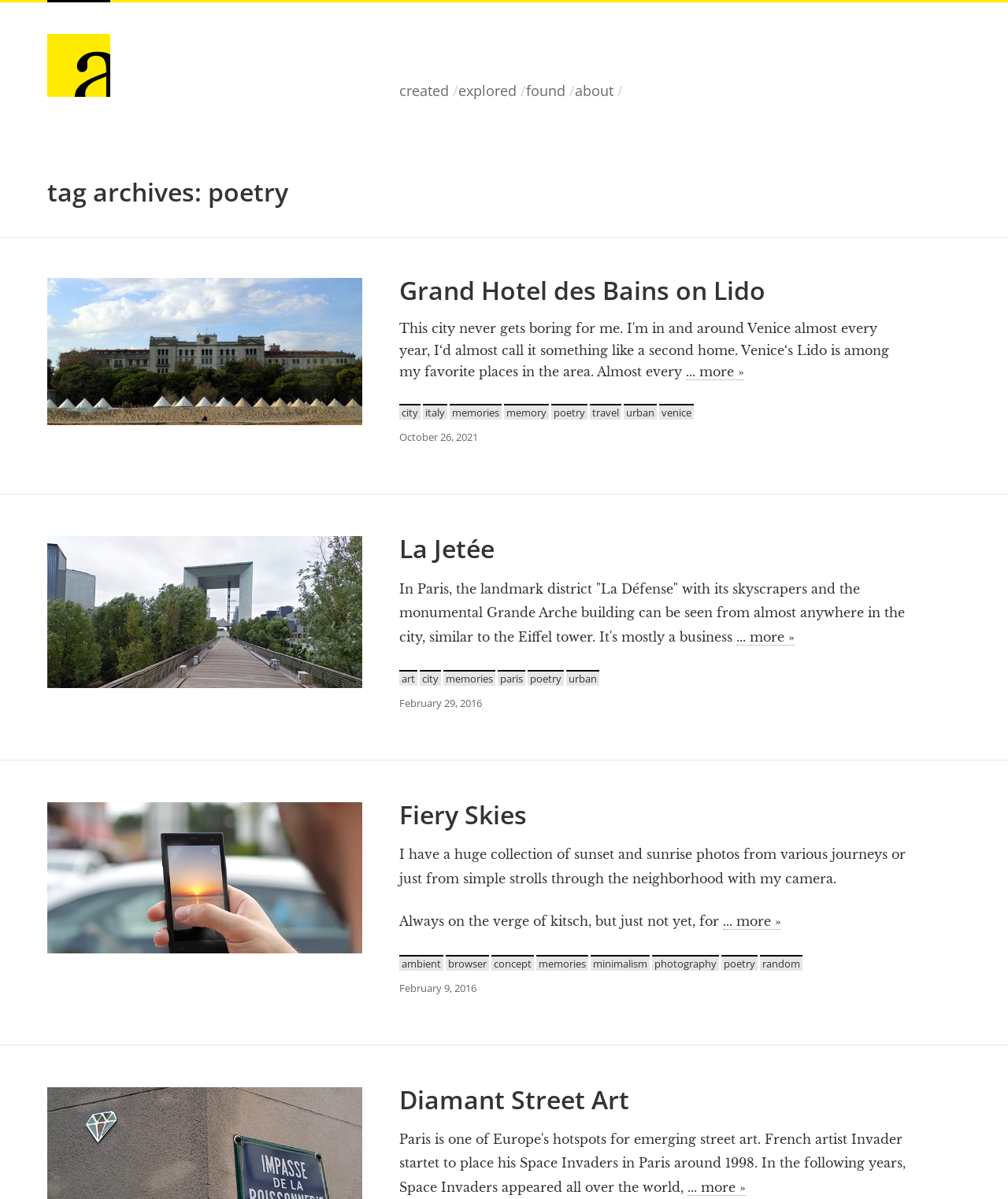Show the bounding box coordinates for the HTML element described as: "La Jetée".

[0.396, 0.444, 0.491, 0.472]